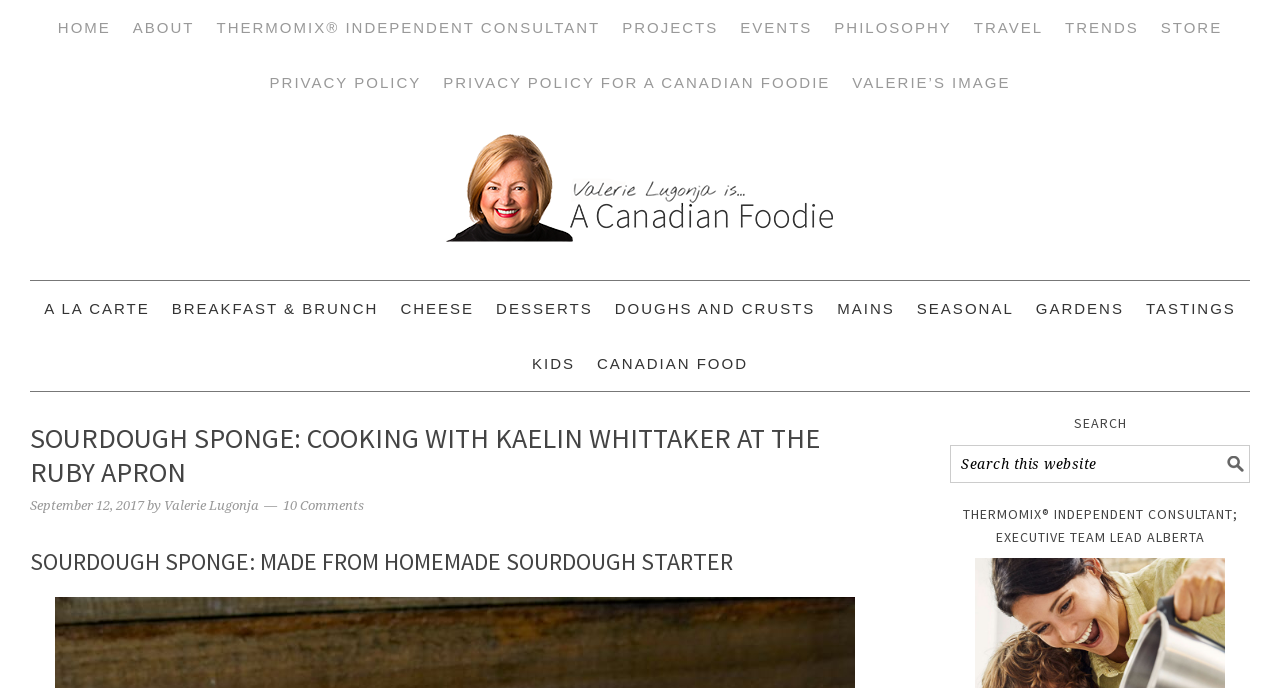Please identify the bounding box coordinates of the area that needs to be clicked to follow this instruction: "click the First United Methodist Church of Champaign link".

None